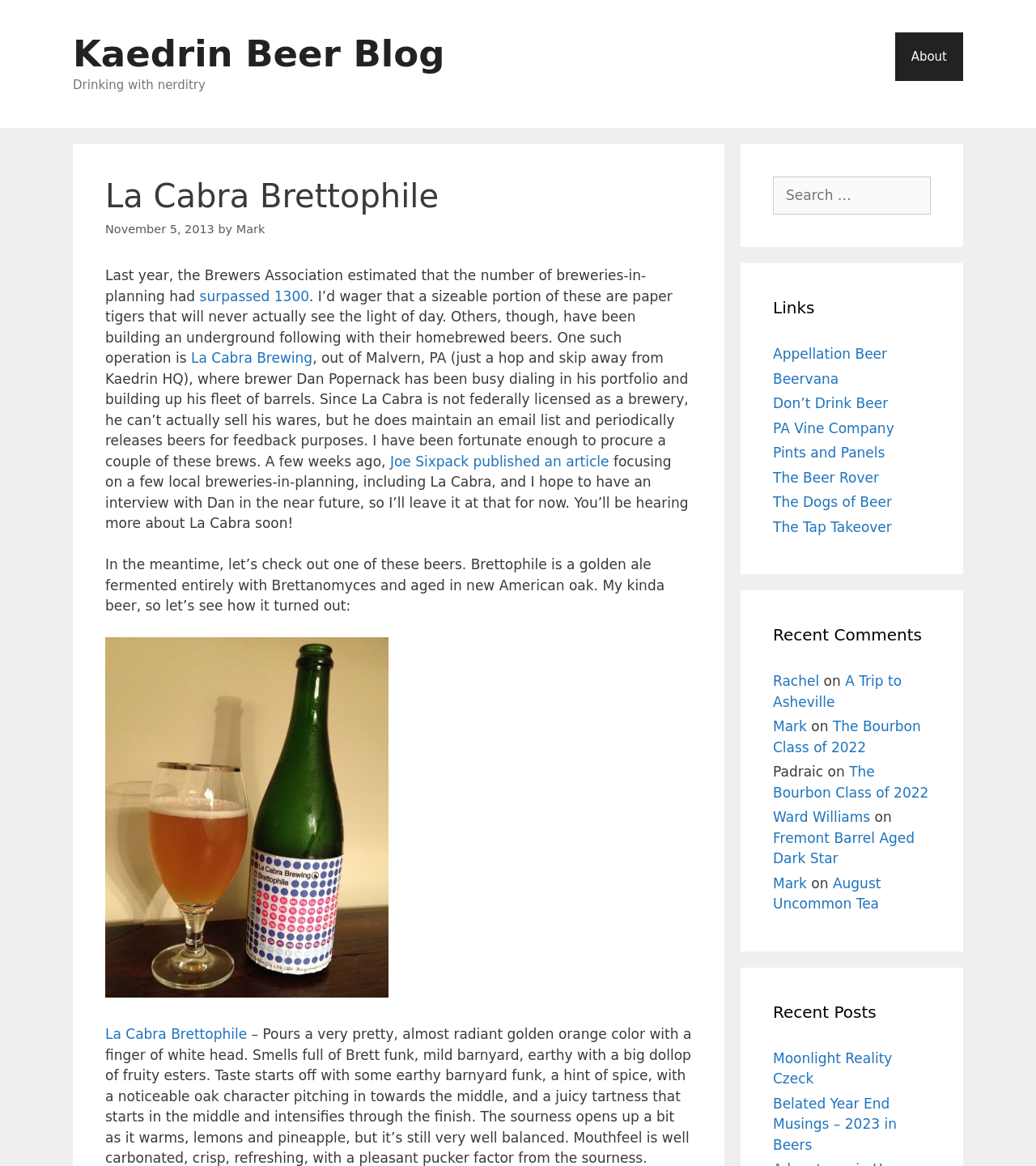What is the location of La Cabra Brewing?
Based on the visual information, provide a detailed and comprehensive answer.

The location of La Cabra Brewing can be found in the text content, where it says 'out of Malvern, PA (just a hop and skip away from Kaedrin HQ)'.